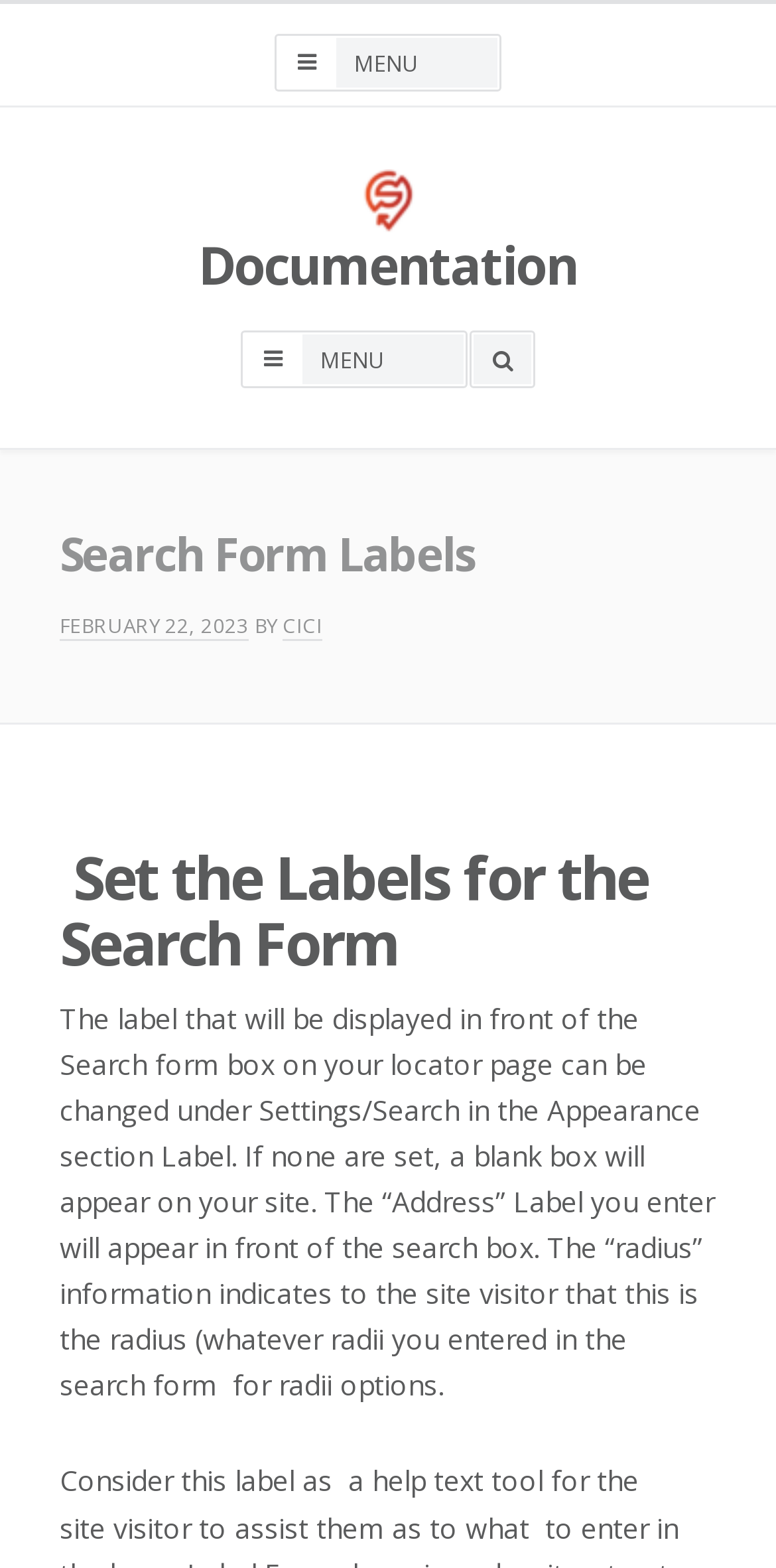Given the webpage screenshot and the description, determine the bounding box coordinates (top-left x, top-left y, bottom-right x, bottom-right y) that define the location of the UI element matching this description: parent_node: Documentation

[0.459, 0.112, 0.541, 0.136]